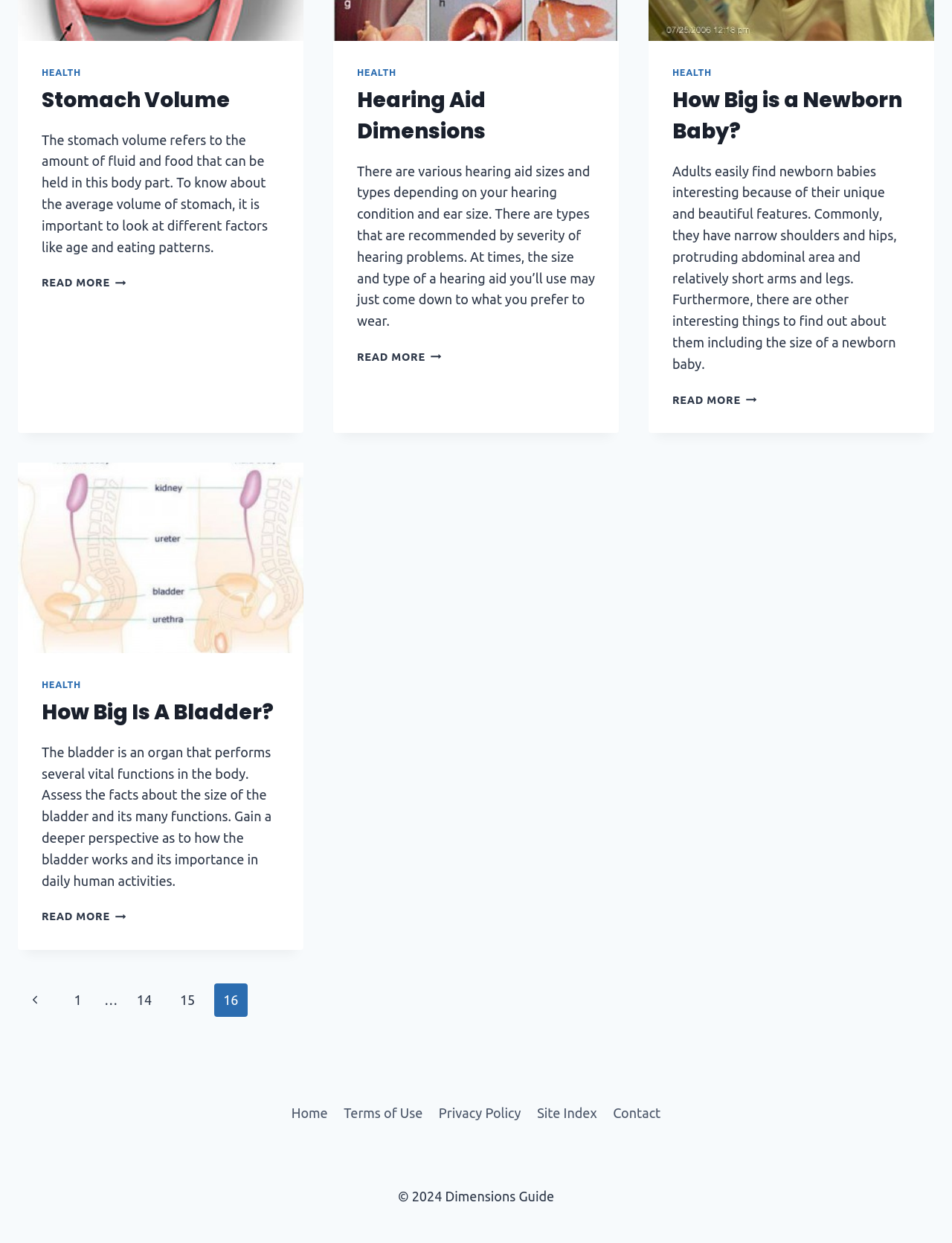How many navigation links are in the footer?
Refer to the screenshot and deliver a thorough answer to the question presented.

In the footer navigation section, there are five links: 'Home', 'Terms of Use', 'Privacy Policy', 'Site Index', and 'Contact'. These links are part of the footer navigation element.